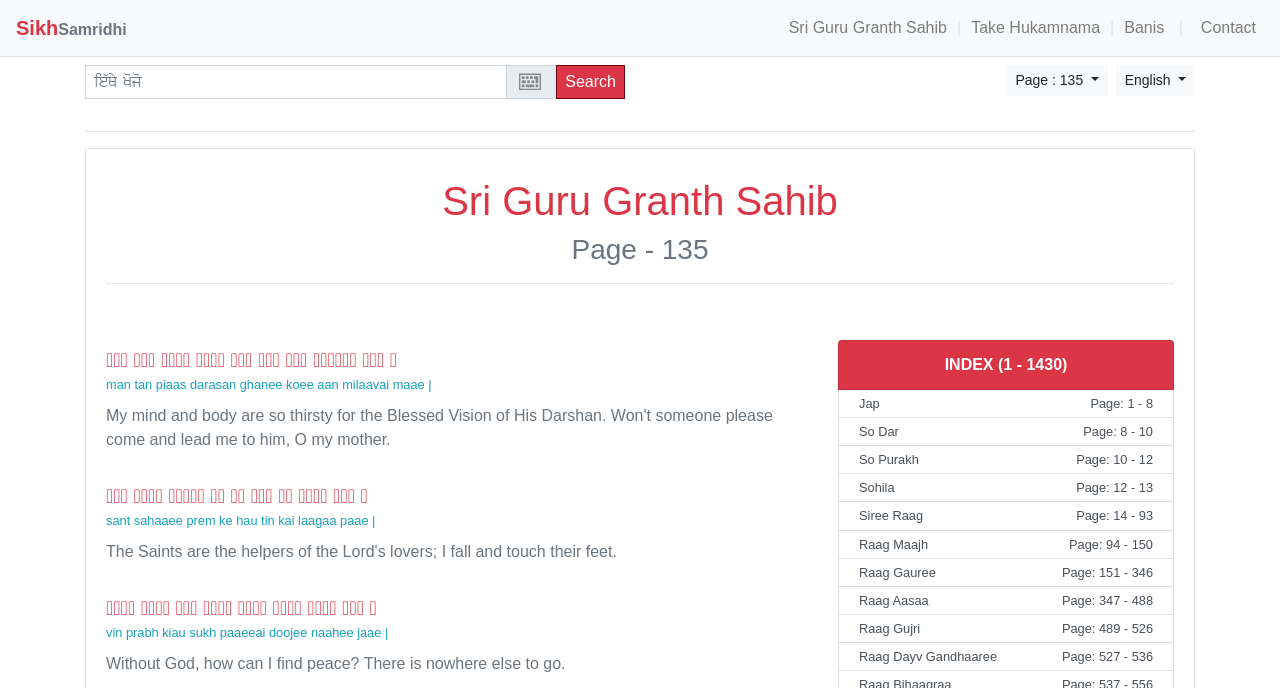Identify the text that serves as the heading for the webpage and generate it.

Sri Guru Granth Sahib